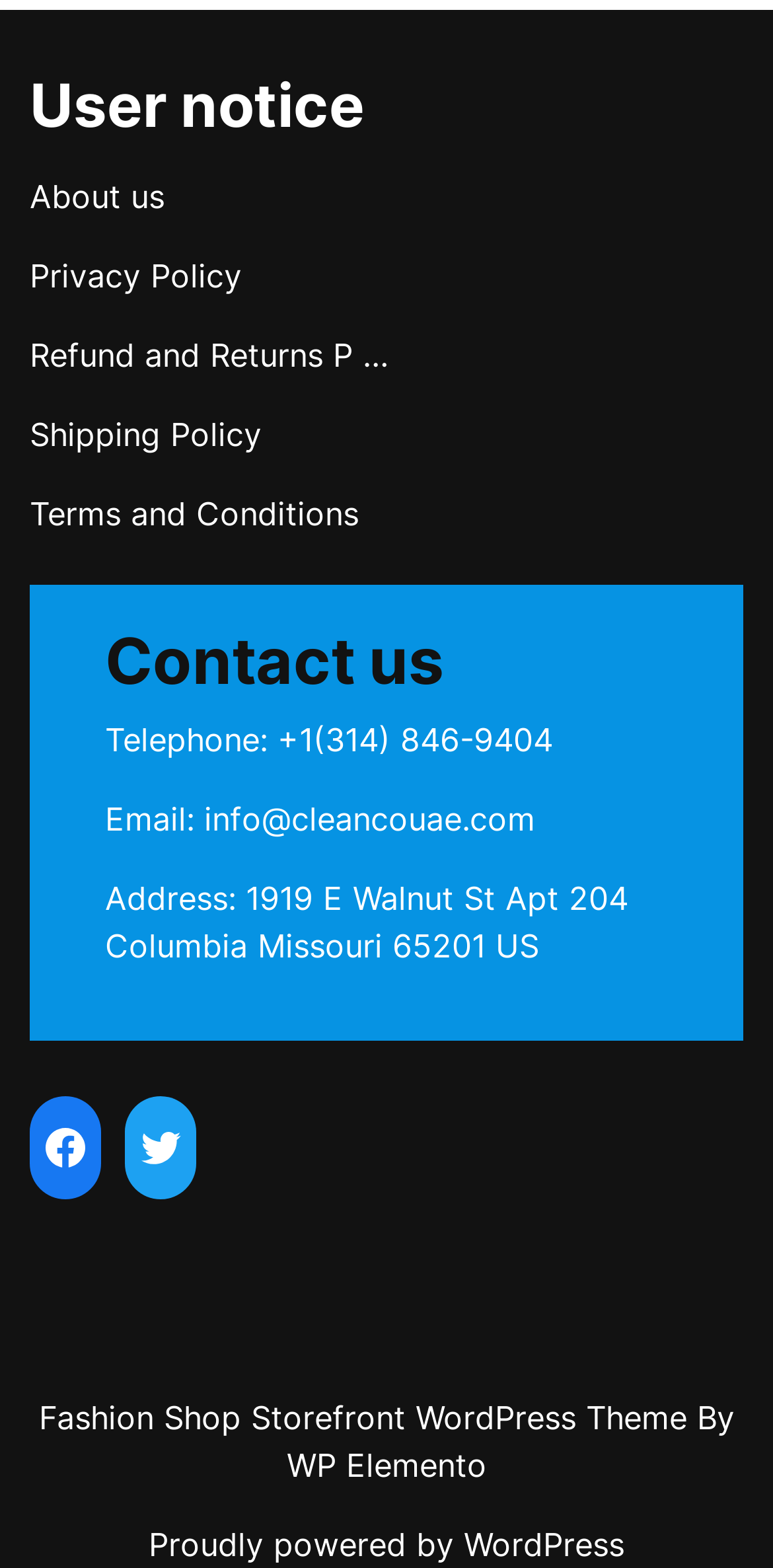What is the platform used to power the website?
With the help of the image, please provide a detailed response to the question.

I found the platform used to power the website by looking at the footer section, where it is mentioned as 'Proudly powered by WordPress'.